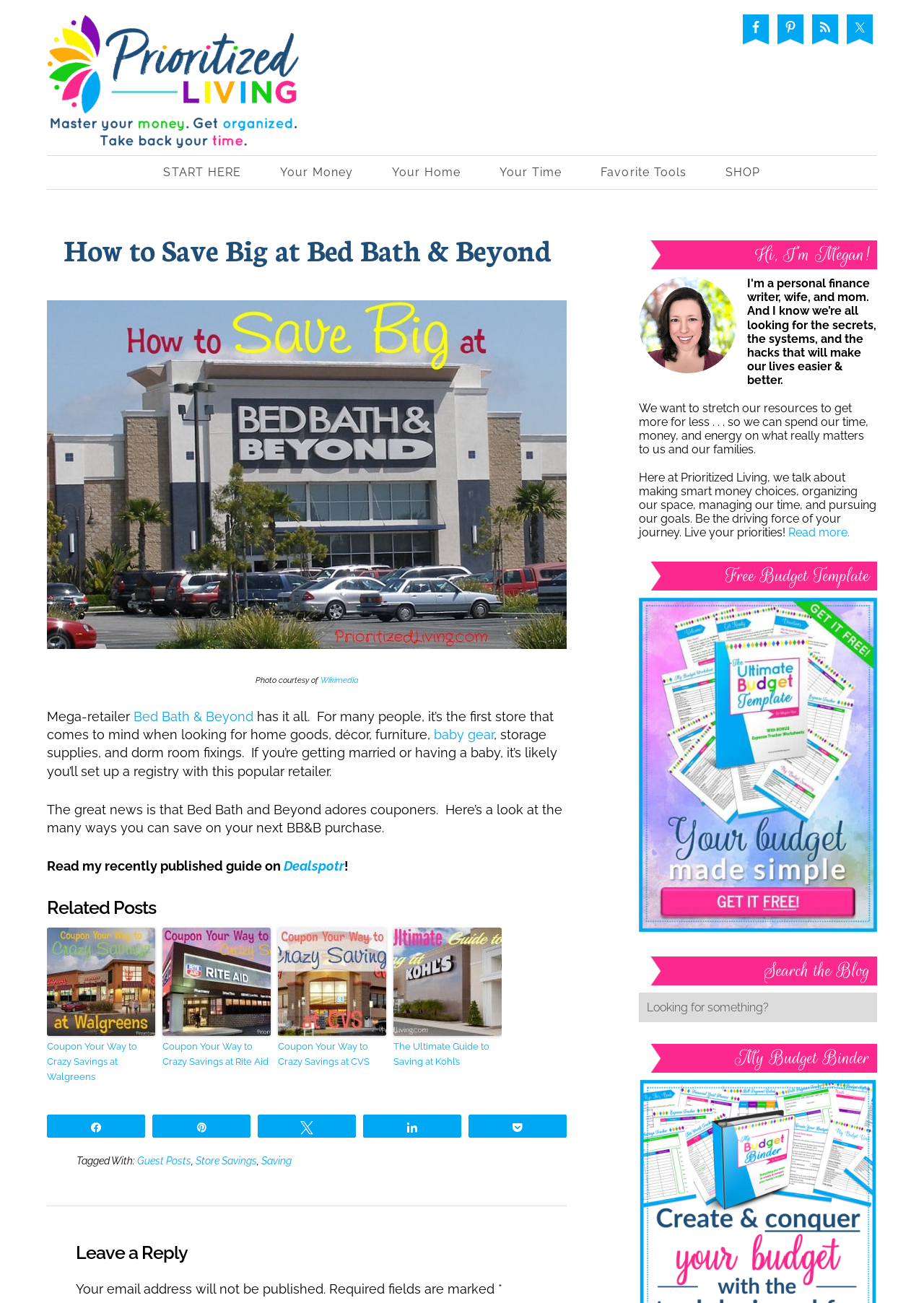Identify the bounding box of the HTML element described here: "Favorite Tools". Provide the coordinates as four float numbers between 0 and 1: [left, top, right, bottom].

[0.631, 0.12, 0.762, 0.145]